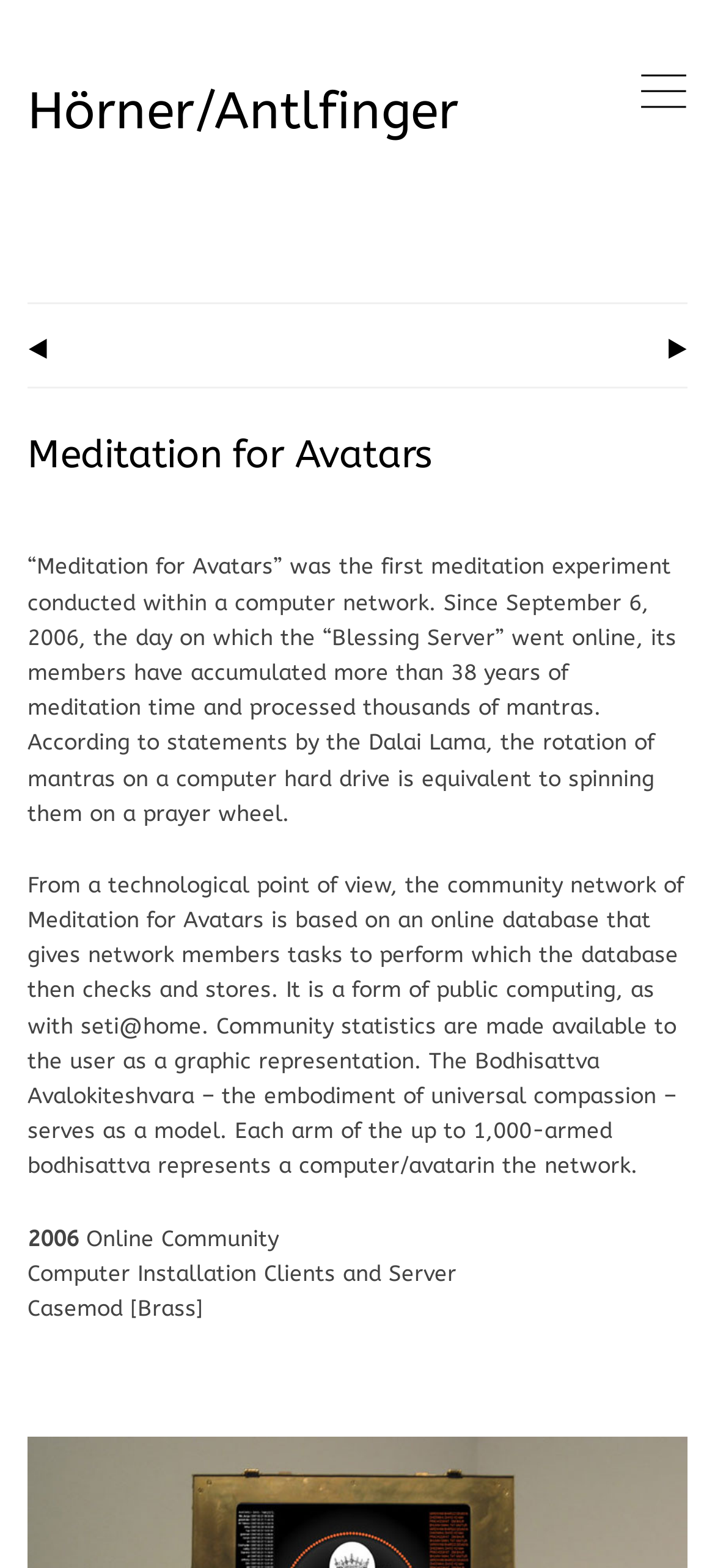Using the given description, provide the bounding box coordinates formatted as (top-left x, top-left y, bottom-right x, bottom-right y), with all values being floating point numbers between 0 and 1. Description: Hörner/Antlfinger

[0.038, 0.047, 0.641, 0.096]